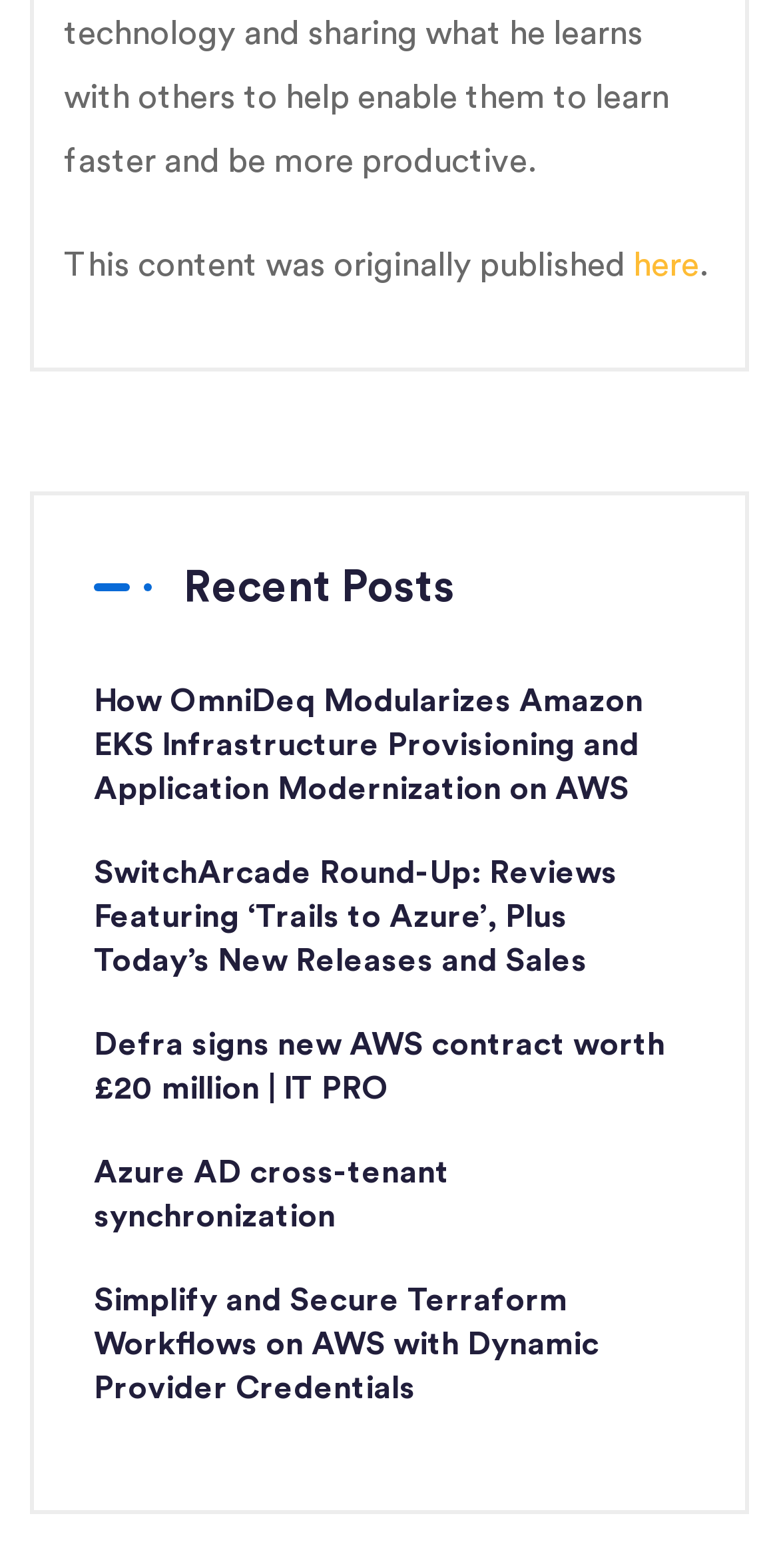Please provide a brief answer to the following inquiry using a single word or phrase:
How many links are under 'Recent Posts'?

6